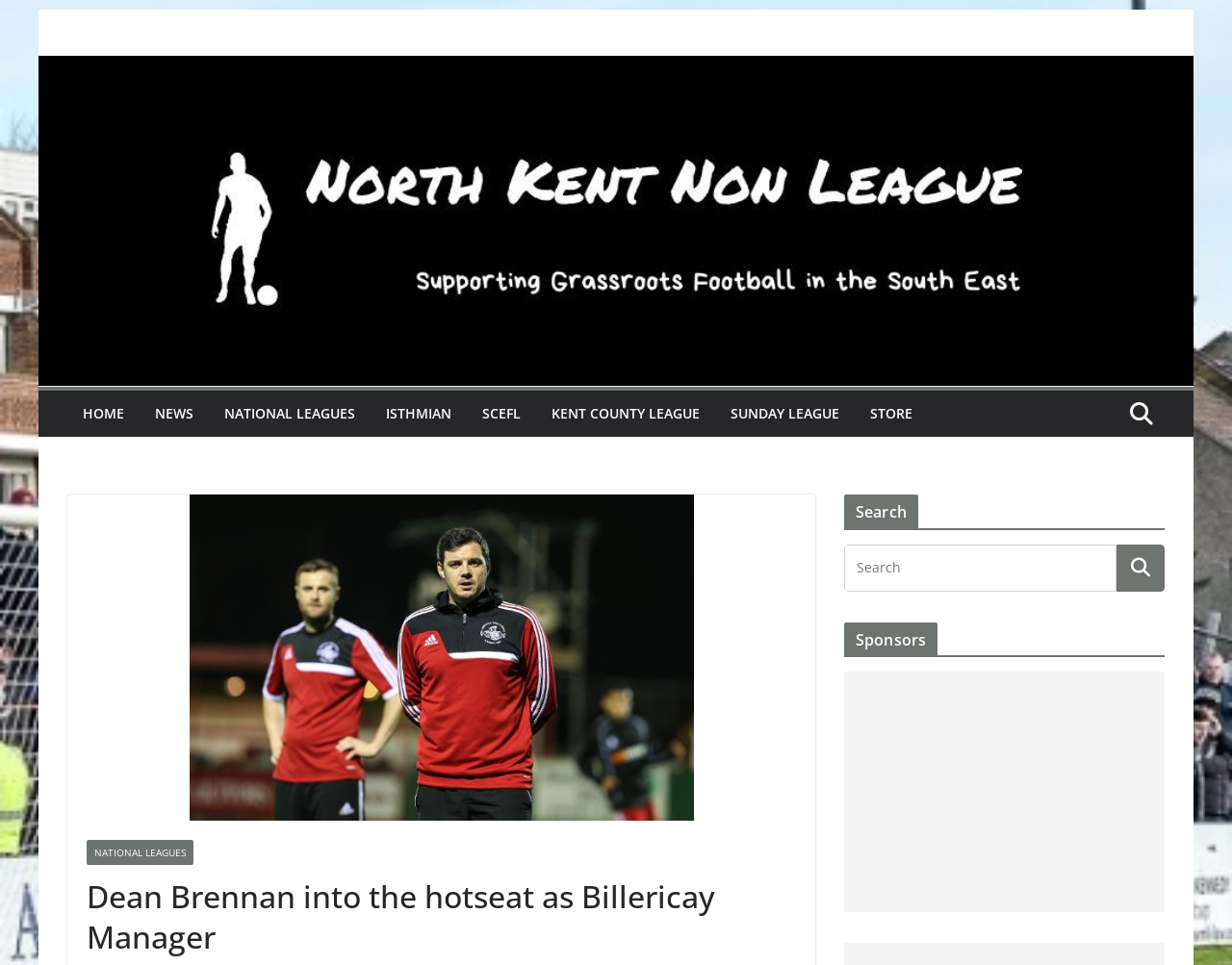Analyze the image and answer the question with as much detail as possible: 
How many navigation links are at the top of the webpage?

I found the answer by counting the number of navigation links at the top of the webpage, which include 'HOME', 'NEWS', 'NATIONAL LEAGUES', 'ISTHMIAN', 'SCEFL', 'KENT COUNTY LEAGUE', 'SUNDAY LEAGUE', 'STORE', and another 'NATIONAL LEAGUES' link.